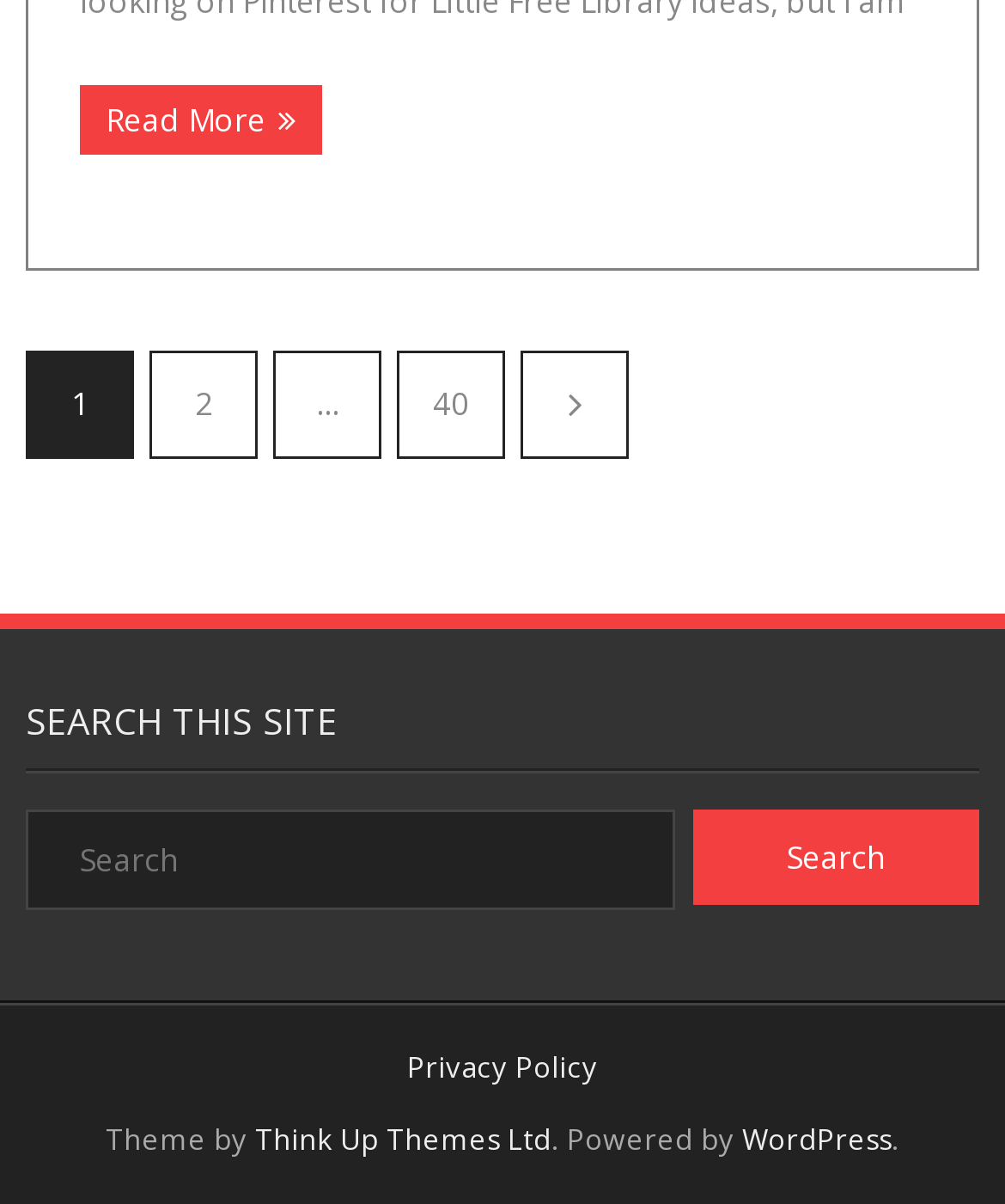Please provide a comprehensive response to the question below by analyzing the image: 
How many pages of posts are there?

The navigation section of the webpage contains links to different pages of posts, with the last link being '40'. This implies that there are at least 40 pages of posts.